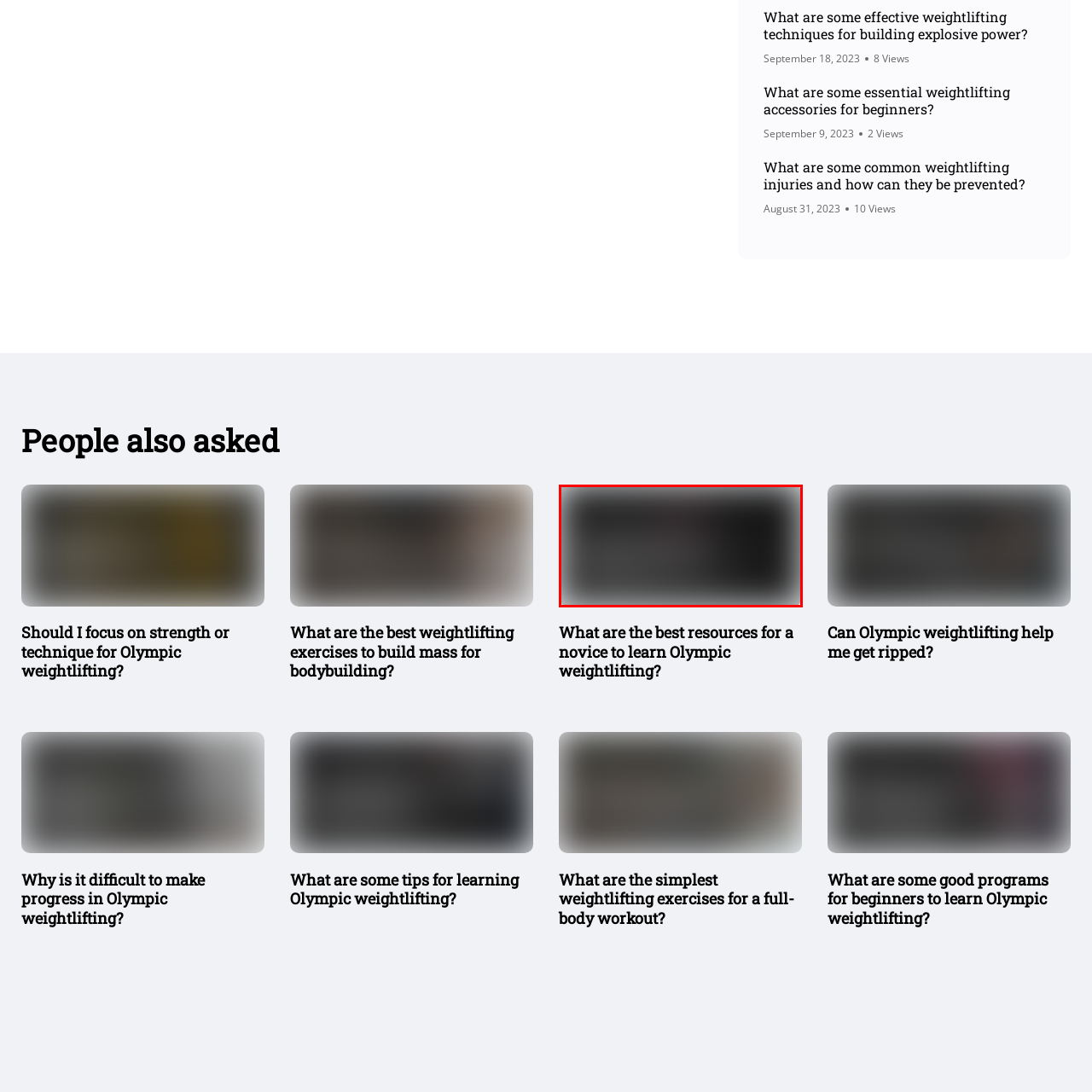Who is the target audience of the webpage?
Focus on the section of the image outlined in red and give a thorough answer to the question.

The webpage caters to both beginners and experienced lifters, suggesting that it provides a range of resources and information suitable for individuals with varying levels of experience in Olympic weightlifting.